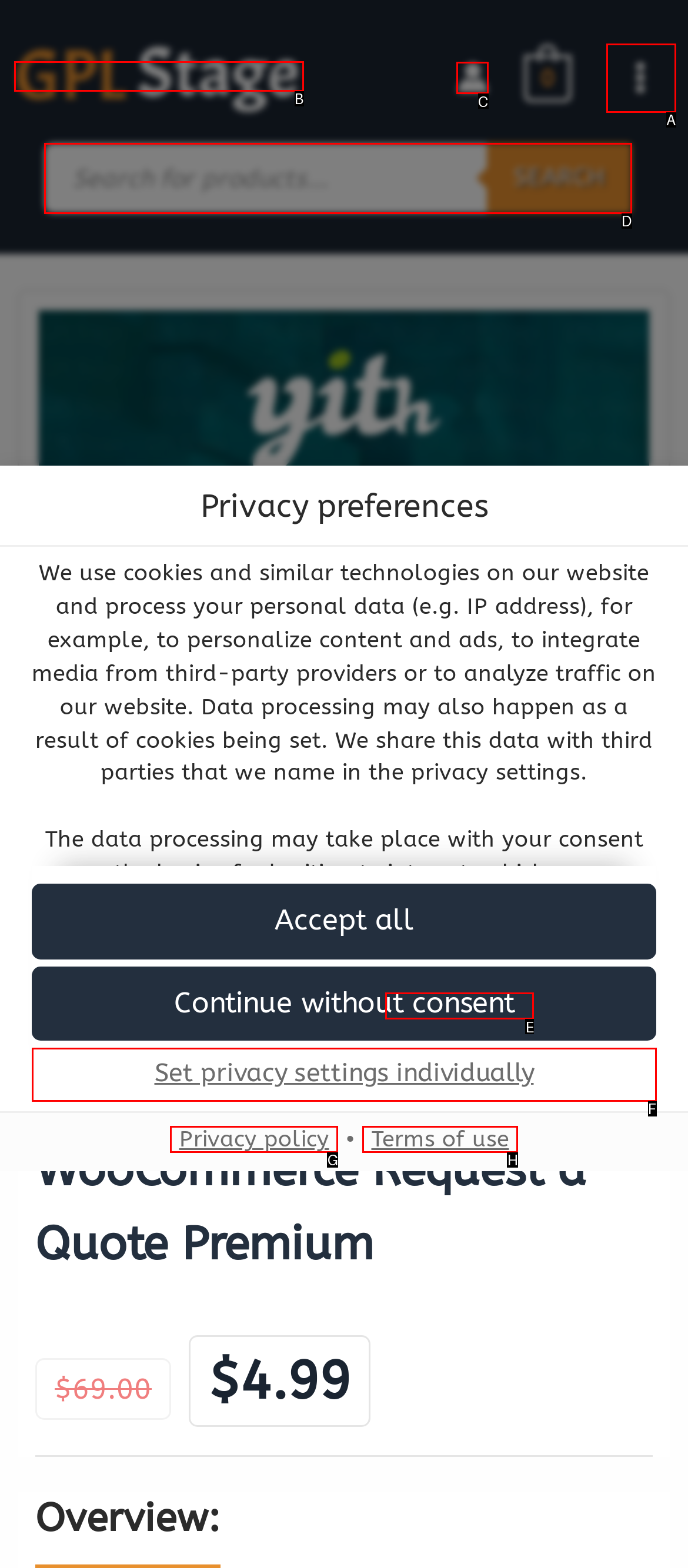Given the task: Read privacy policy, tell me which HTML element to click on.
Answer with the letter of the correct option from the given choices.

E